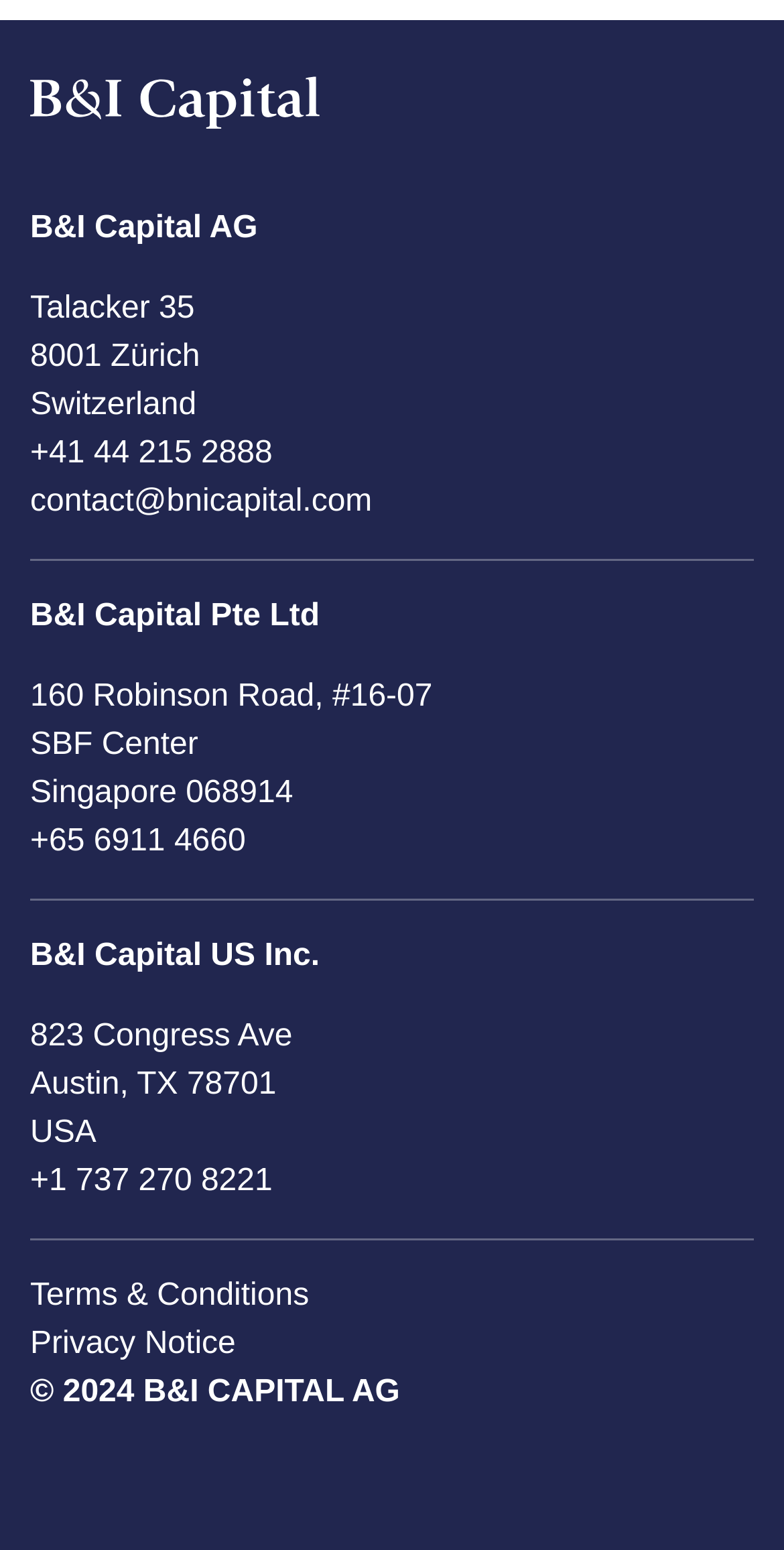Respond concisely with one word or phrase to the following query:
How many links are there in the footer section?

2